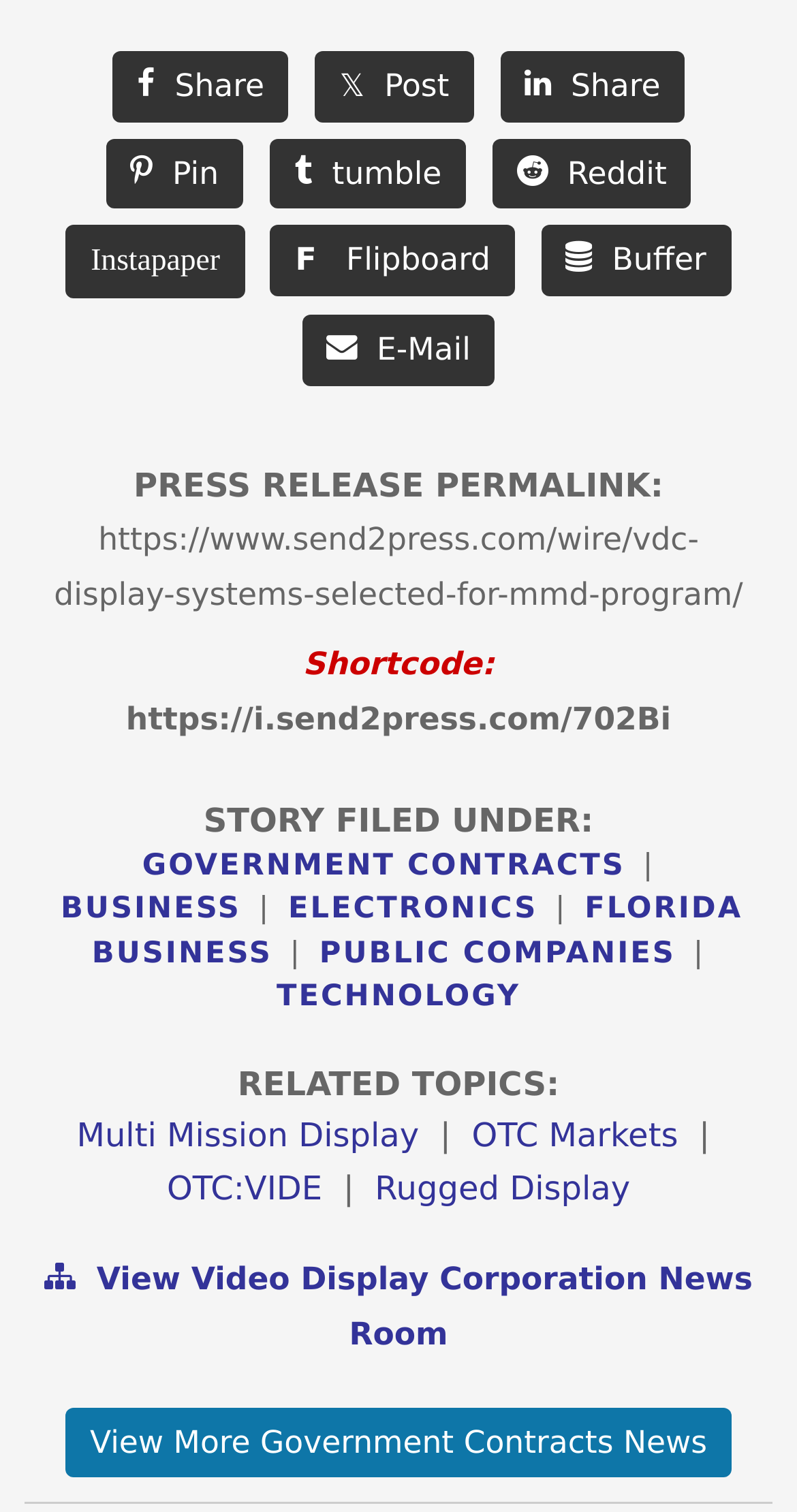Carefully examine the image and provide an in-depth answer to the question: What is the news room of the company?

I found the news room by looking at the link at the bottom of the page with the text 'View Video Display Corporation News Room'.